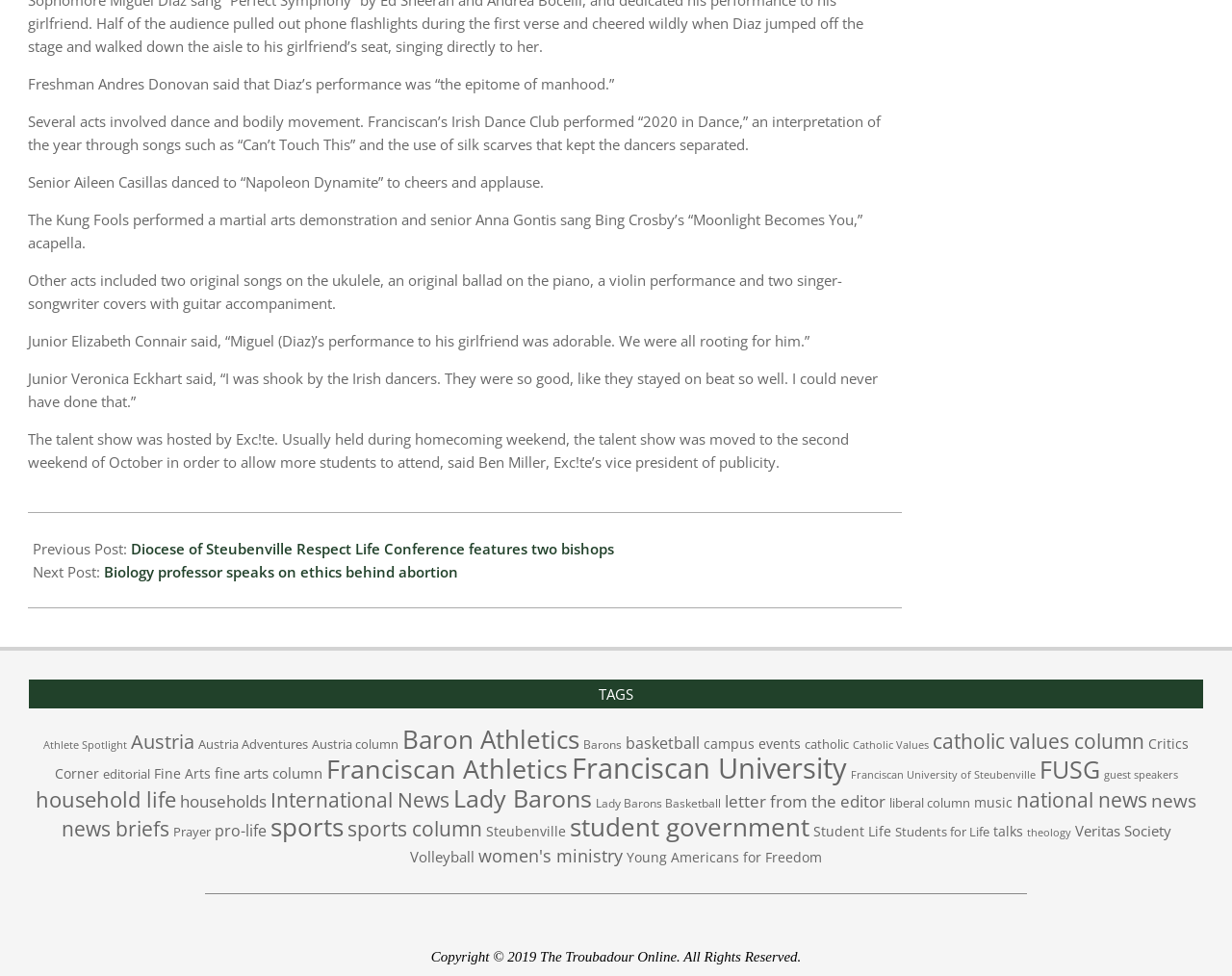Please answer the following question using a single word or phrase: Who hosted the talent show?

Exc!te